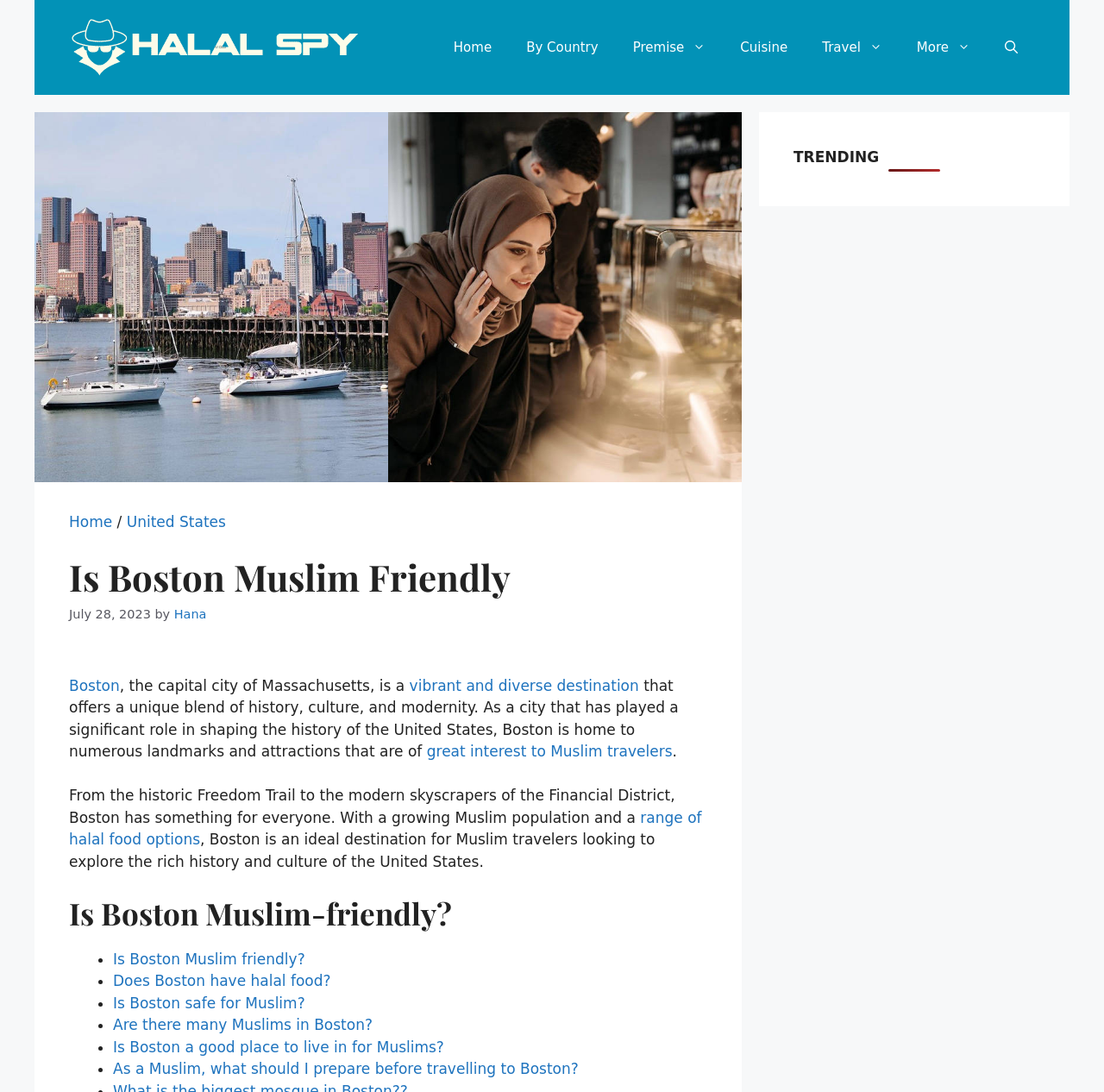Locate the coordinates of the bounding box for the clickable region that fulfills this instruction: "Read the article about 'Is Boston Muslim Friendly'".

[0.062, 0.509, 0.641, 0.549]